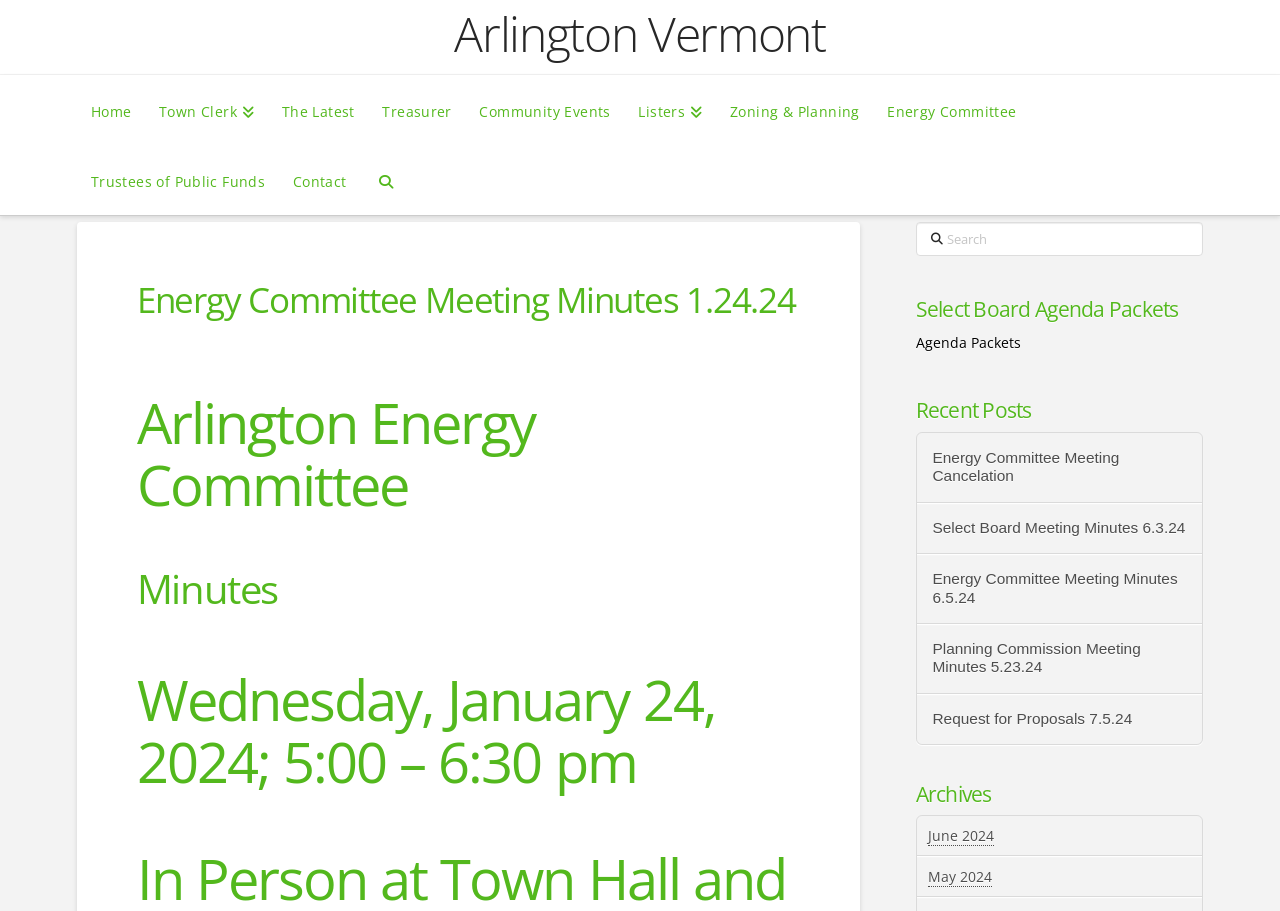Determine the heading of the webpage and extract its text content.

Energy Committee Meeting Minutes 1.24.24